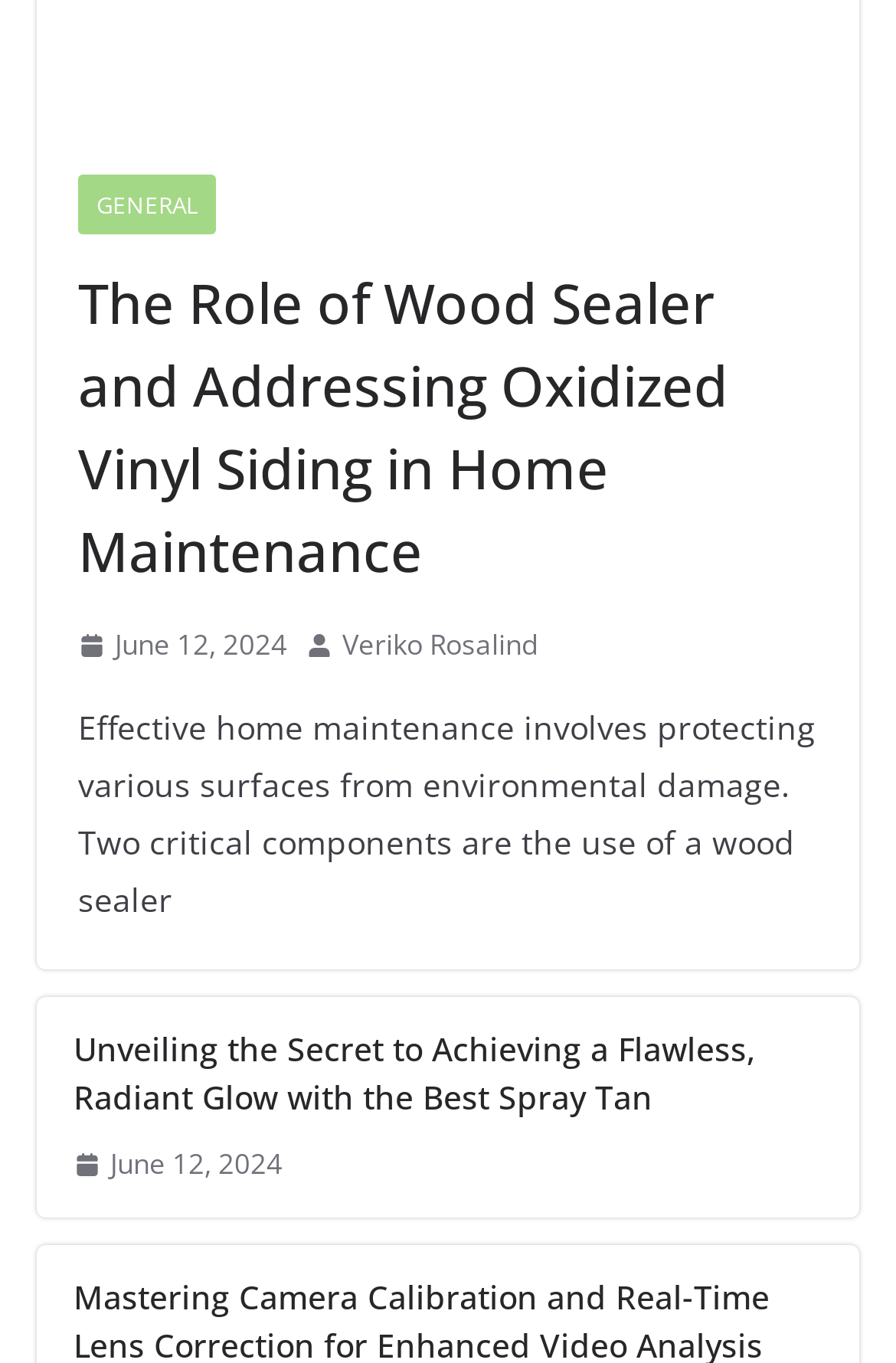Who is the author of the first article?
Using the information from the image, give a concise answer in one word or a short phrase.

Veriko Rosalind